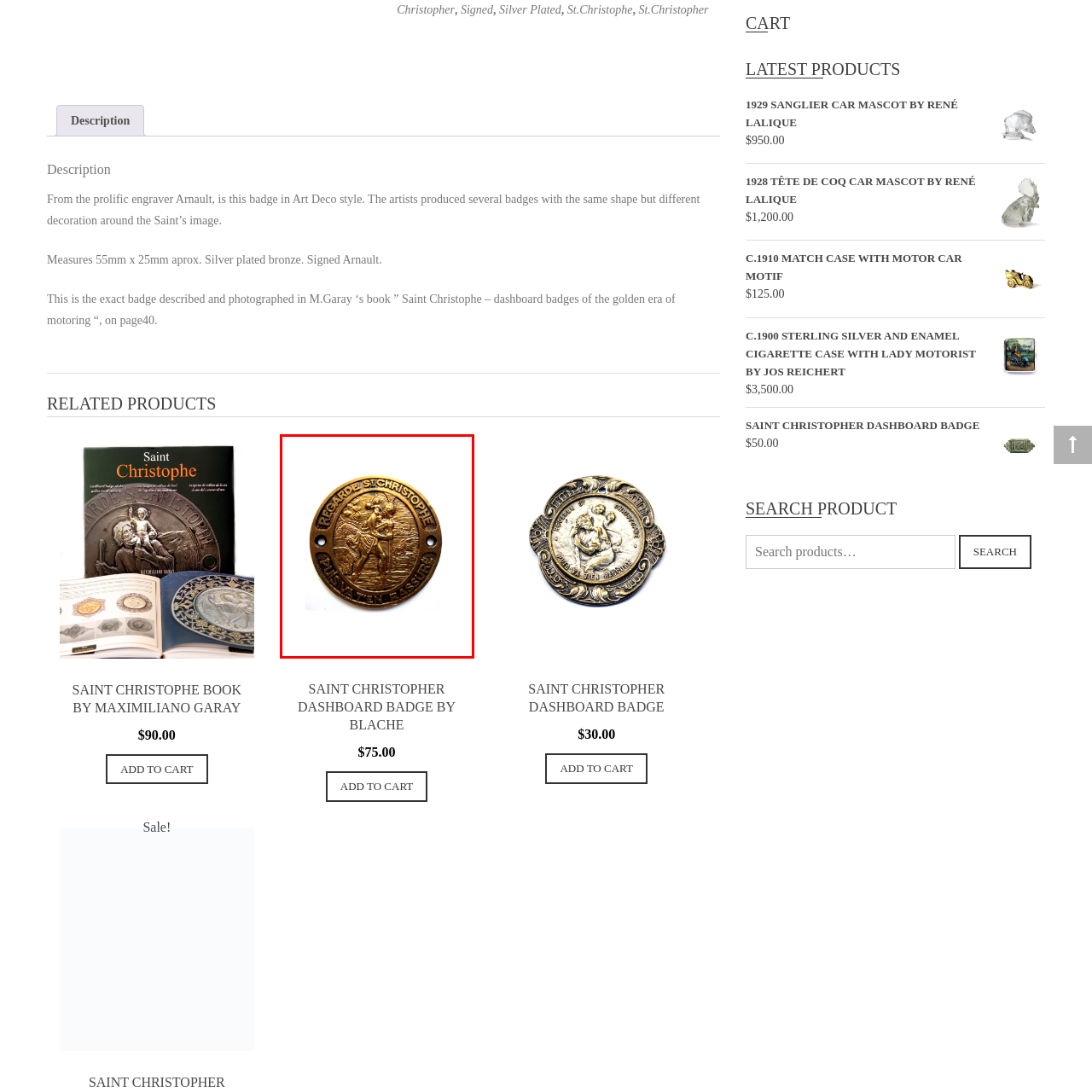Provide a detailed account of the visual content within the red-outlined section of the image.

This image showcases a vintage dashboard badge featuring the figure of Saint Christopher, intricately designed in a circular format. The badge is gold in color and features raised details depicting Saint Christopher carrying a child across a river, symbolizing protection and safe travels. Around the edge of the badge, the words "REGARDE S. CHRISTOPHE" are inscribed, accompanied by the phrase "PUIS VAINCASSUR," emphasizing the badge's significance as a talisman for travelers. This particular piece is crafted from silver-plated bronze, measuring approximately 55mm x 25mm, and showcases the artistry of the engraver Arnault. It is a collectible item that connects to the rich history of dashboard badges used in automobiles, particularly during the golden era of motoring.